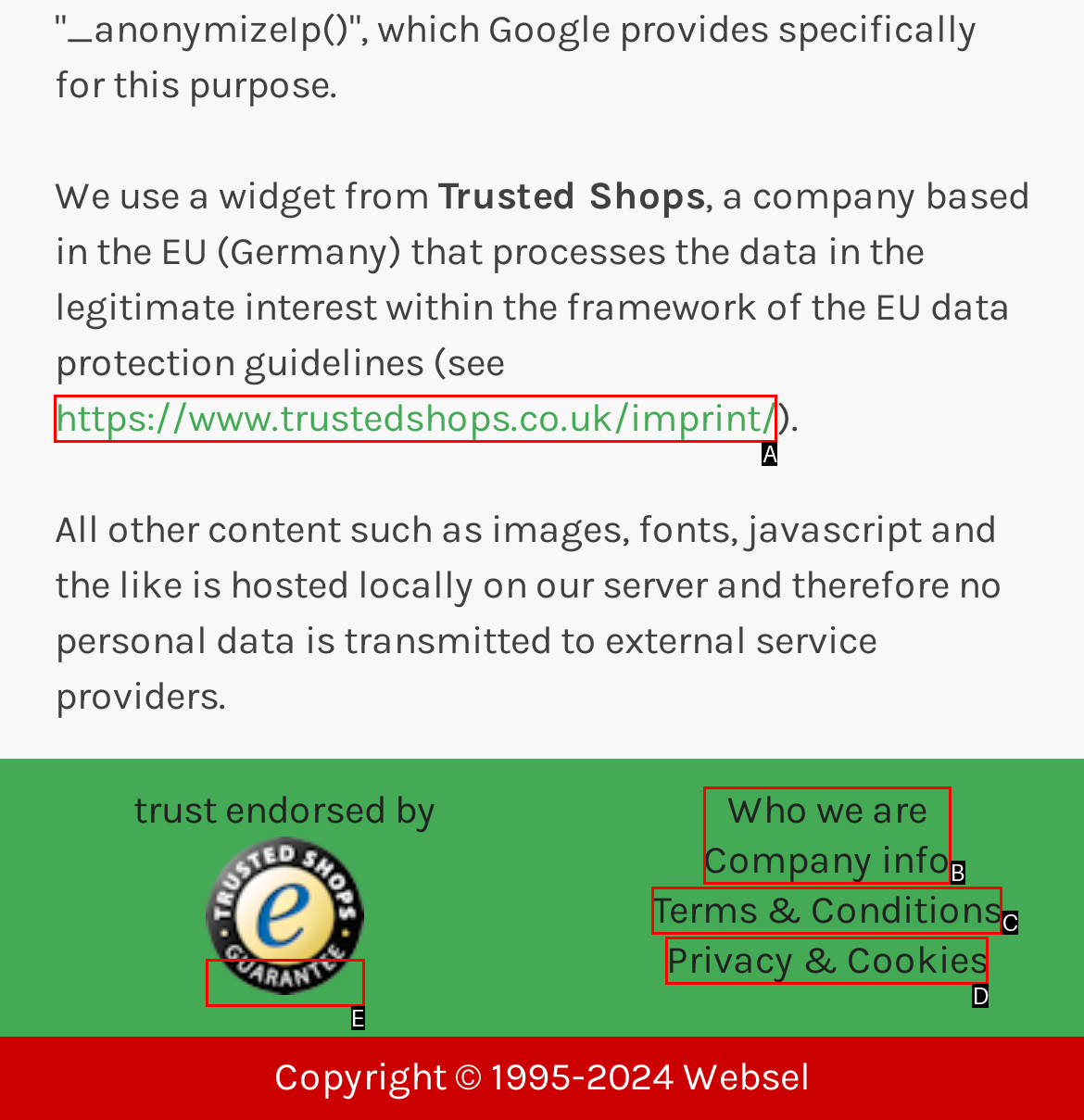Choose the UI element that best aligns with the description: Who we are Company info
Respond with the letter of the chosen option directly.

B